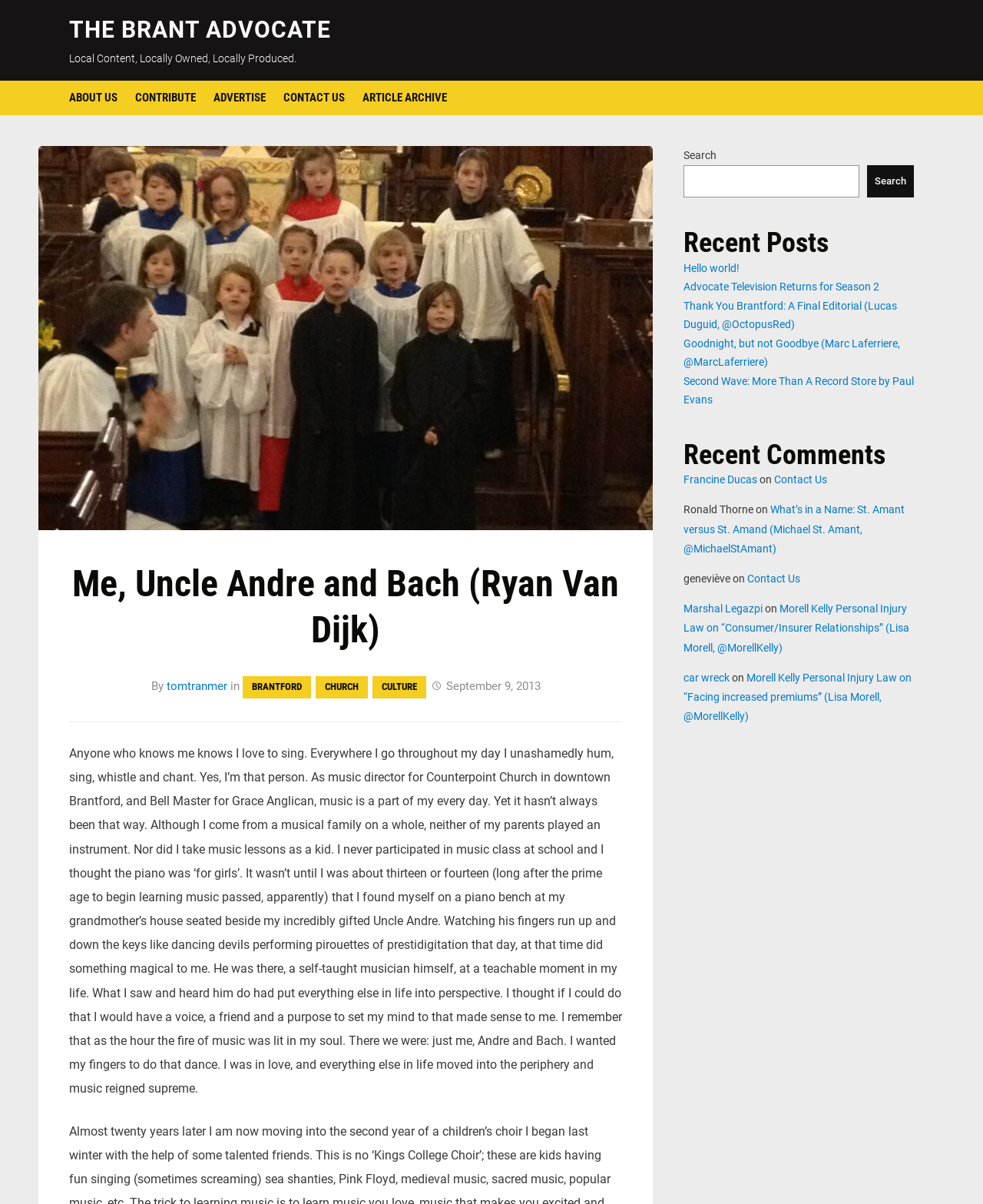Please identify the bounding box coordinates of the area I need to click to accomplish the following instruction: "Read the article 'Hello world!' ".

[0.695, 0.217, 0.752, 0.228]